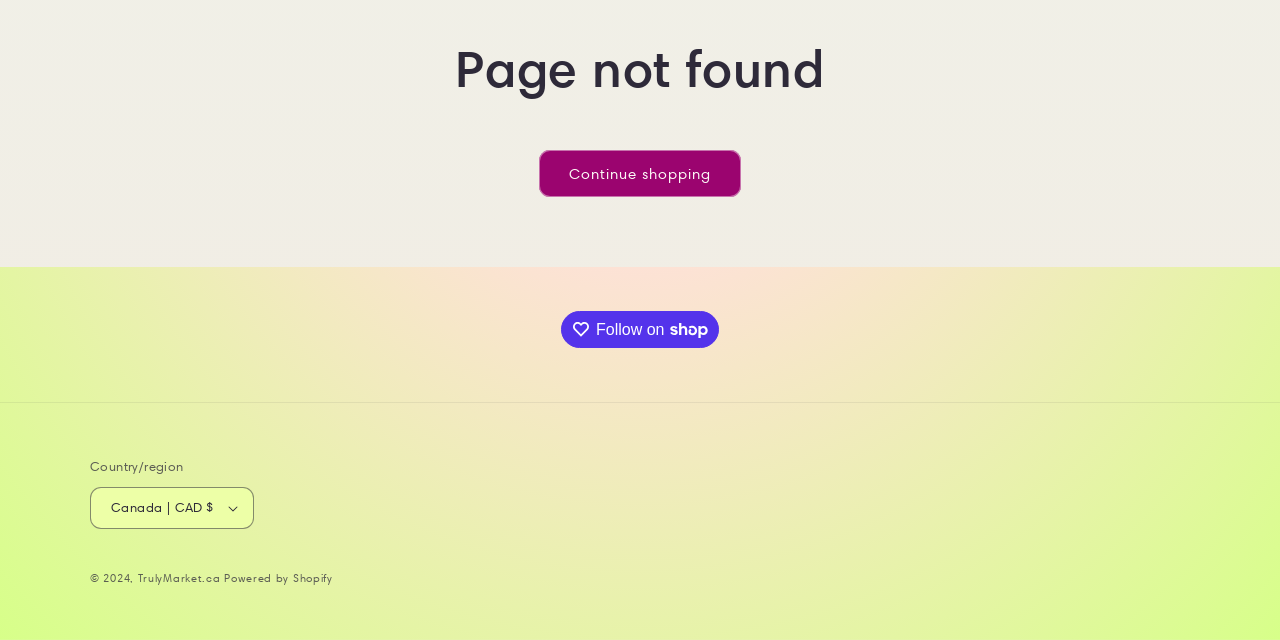Extract the bounding box coordinates of the UI element described: "Continue shopping". Provide the coordinates in the format [left, top, right, bottom] with values ranging from 0 to 1.

[0.421, 0.235, 0.579, 0.308]